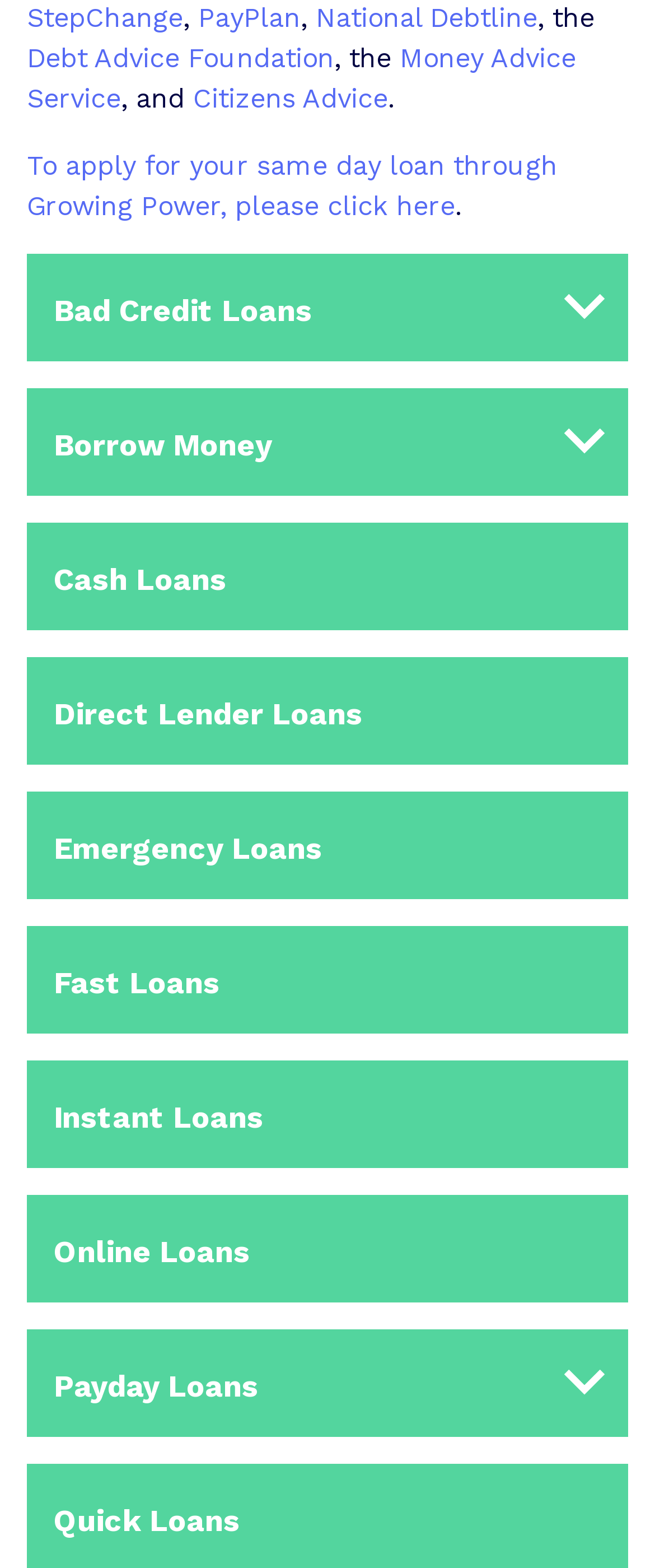From the details in the image, provide a thorough response to the question: What is the last loan option listed?

By reviewing the webpage, I can see that the last loan option listed is 'Payday Loans', which is located at the bottom of the list of loan options.